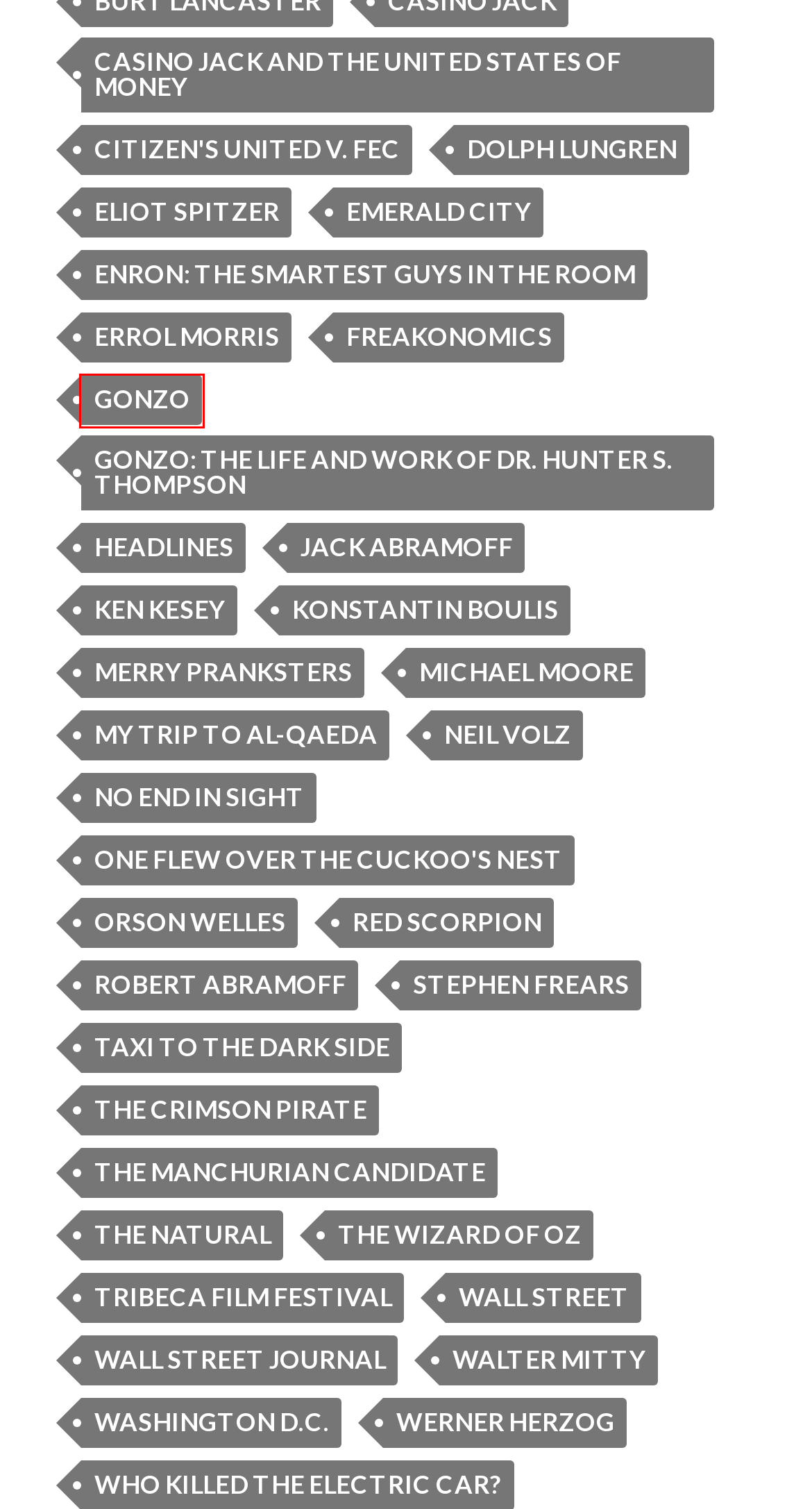Look at the screenshot of a webpage with a red bounding box and select the webpage description that best corresponds to the new page after clicking the element in the red box. Here are the options:
A. Konstantin Boulis – Premium Hollywood
B. Michael Moore – Premium Hollywood
C. Emerald City – Premium Hollywood
D. Gonzo – Premium Hollywood
E. Enron: The Smartest Guys in the Room – Premium Hollywood
F. One Flew Over the Cuckoo’s Nest – Premium Hollywood
G. Gonzo: The Life and Work of Dr. Hunter S. Thompson – Premium Hollywood
H. The Natural – Premium Hollywood

D